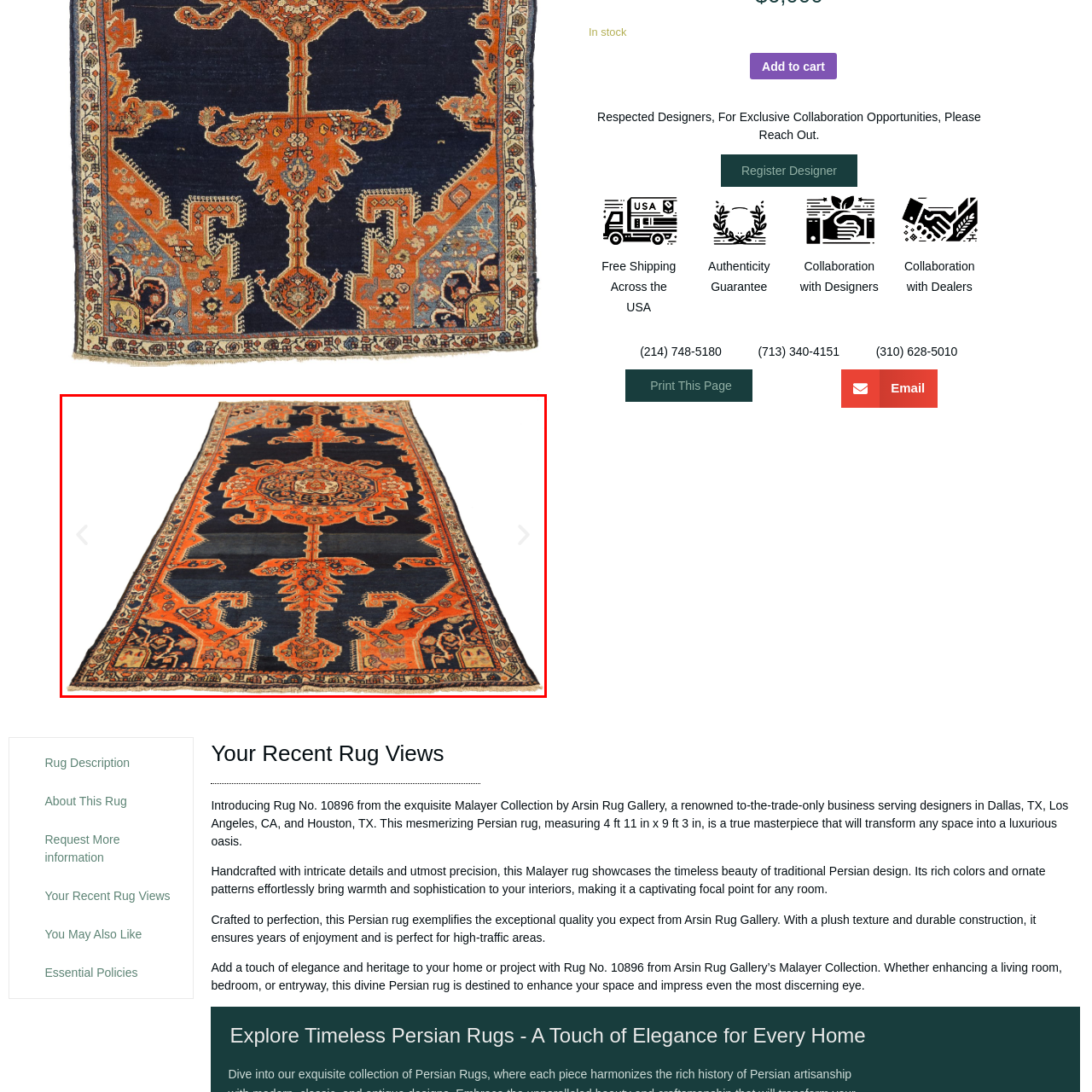Review the part of the image encased in the red box and give an elaborate answer to the question posed: What type of patterns does the rug feature?

The caption describes the intricate design of the rug, mentioning that it features a central medallion surrounded by elaborate floral and geometric patterns, which are typical of traditional Persian artistry.